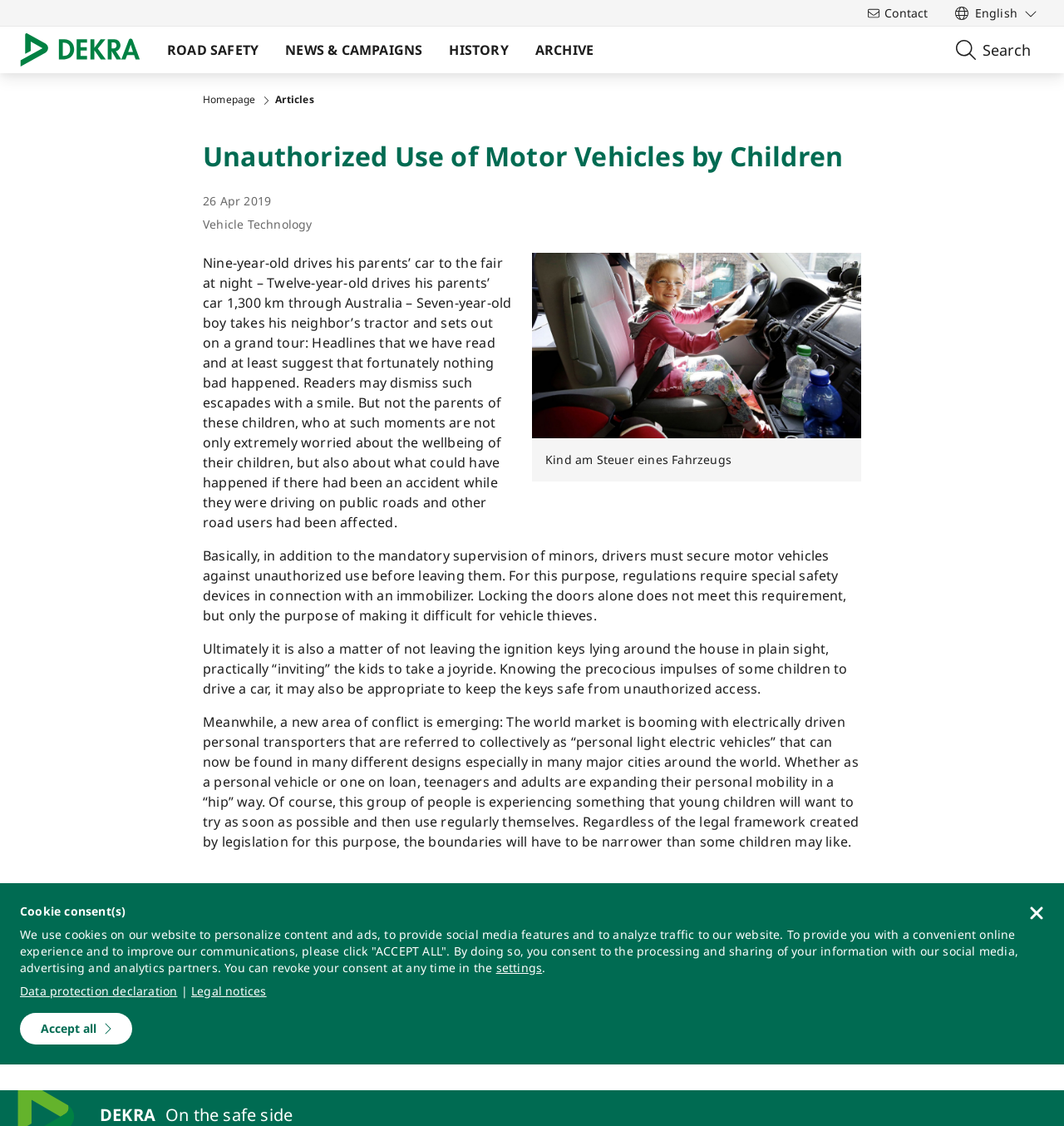Reply to the question below using a single word or brief phrase:
What is the subject of the image in the article?

Child sitting on driver's seat